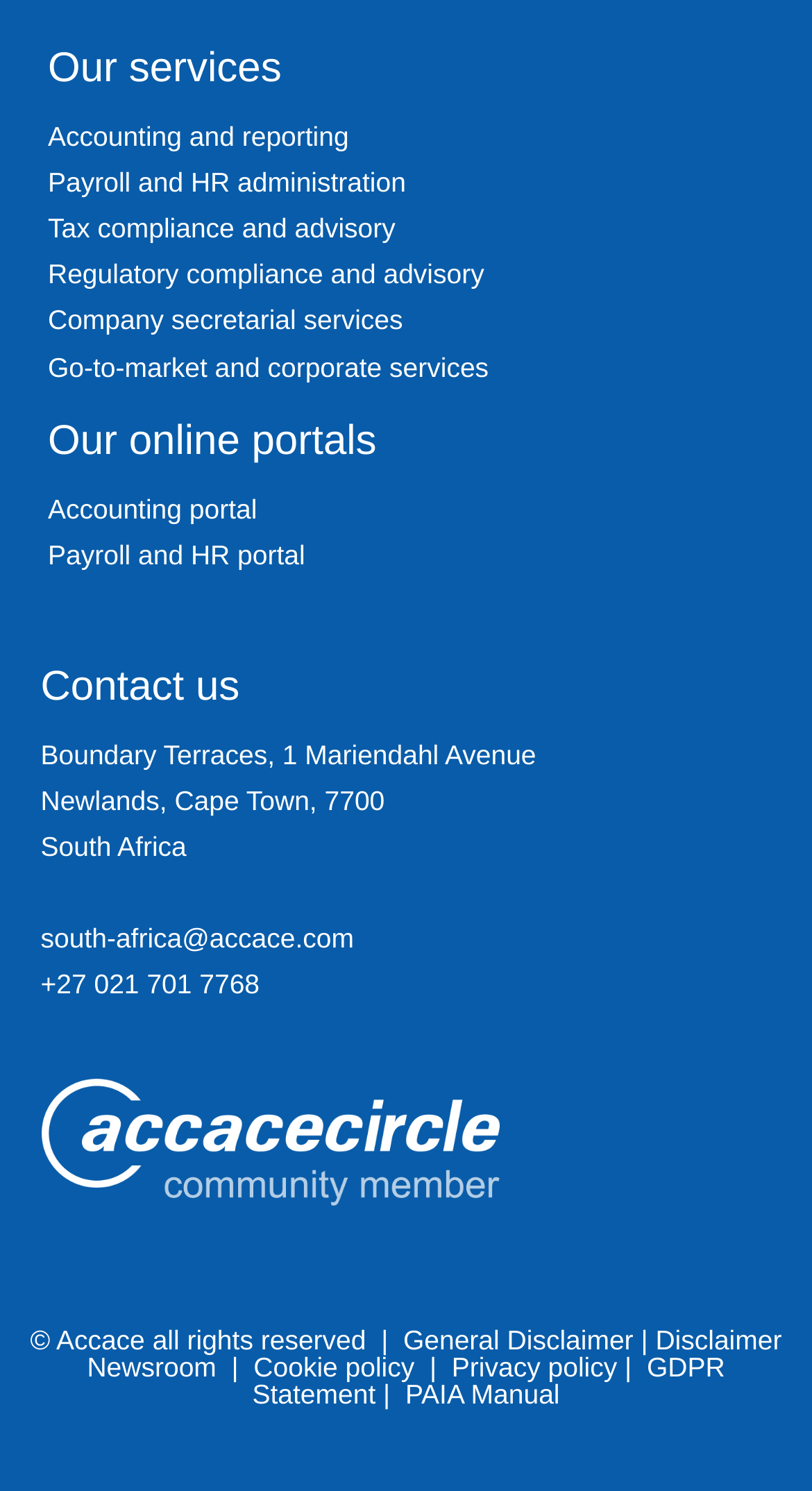Please identify the bounding box coordinates of the element's region that needs to be clicked to fulfill the following instruction: "Contact us through email". The bounding box coordinates should consist of four float numbers between 0 and 1, i.e., [left, top, right, bottom].

[0.05, 0.619, 0.436, 0.64]